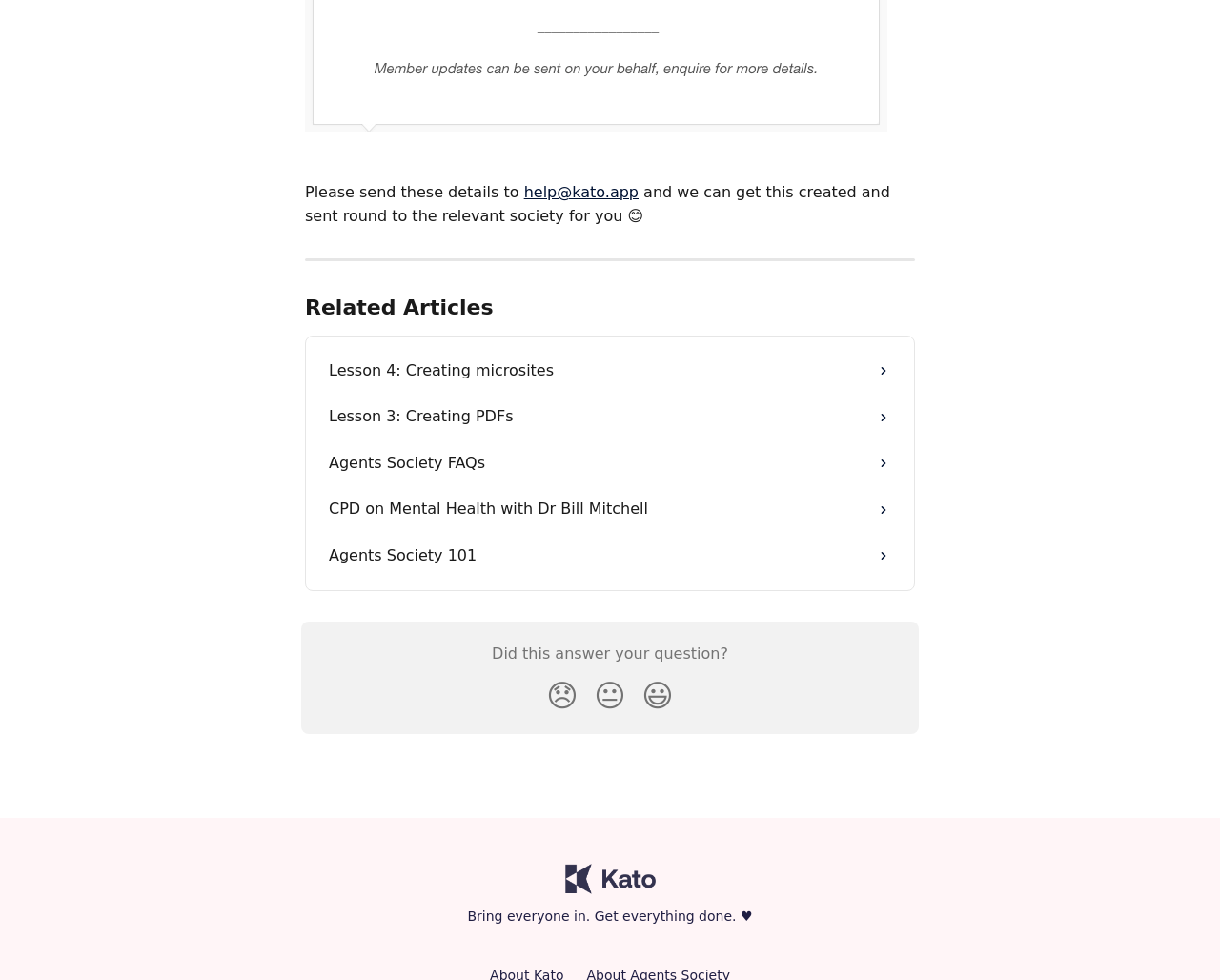Locate the bounding box coordinates of the region to be clicked to comply with the following instruction: "View Agents Society FAQs". The coordinates must be four float numbers between 0 and 1, in the form [left, top, right, bottom].

[0.26, 0.449, 0.74, 0.497]